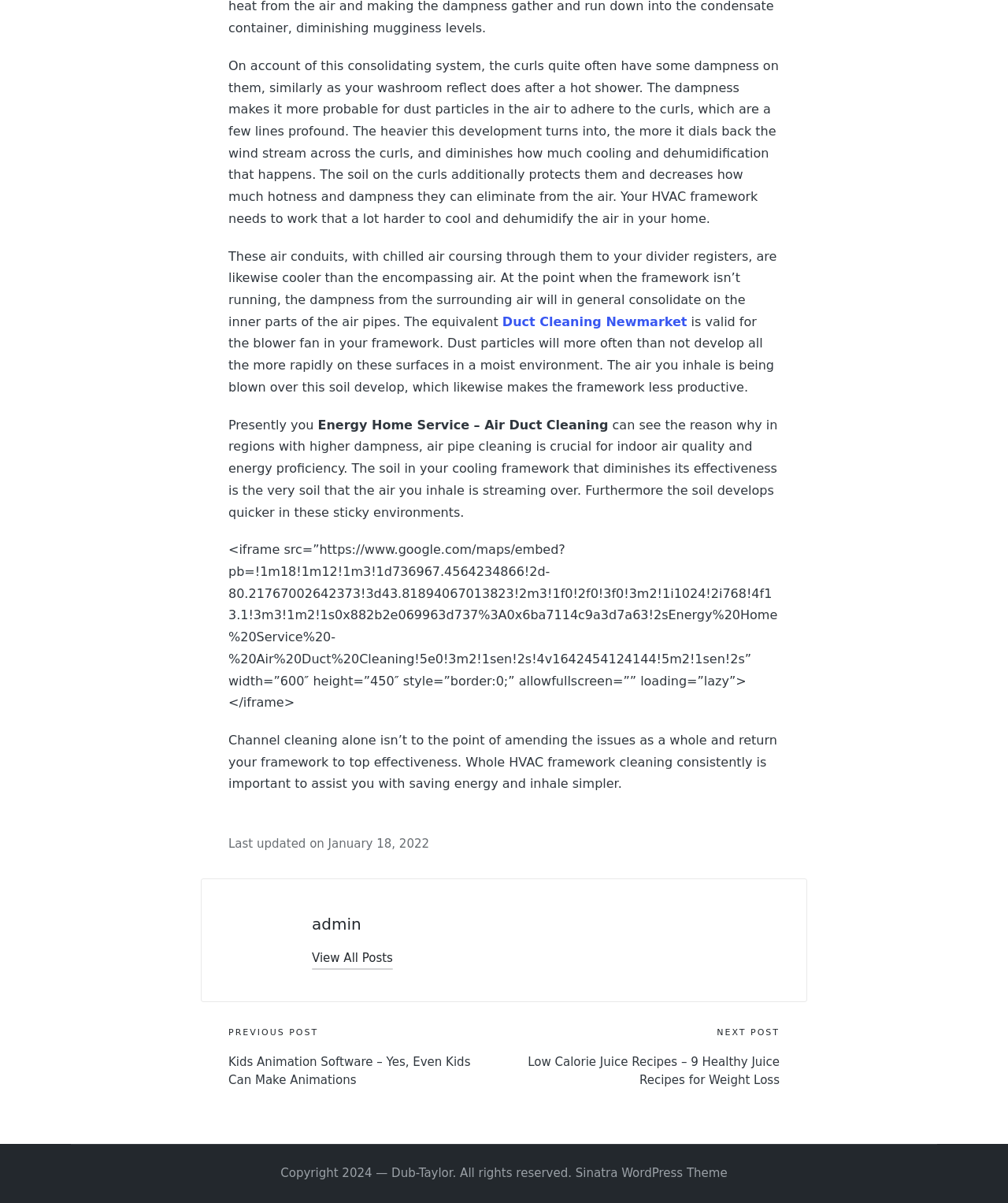When was the webpage last updated?
Using the visual information, reply with a single word or short phrase.

January 18, 2022